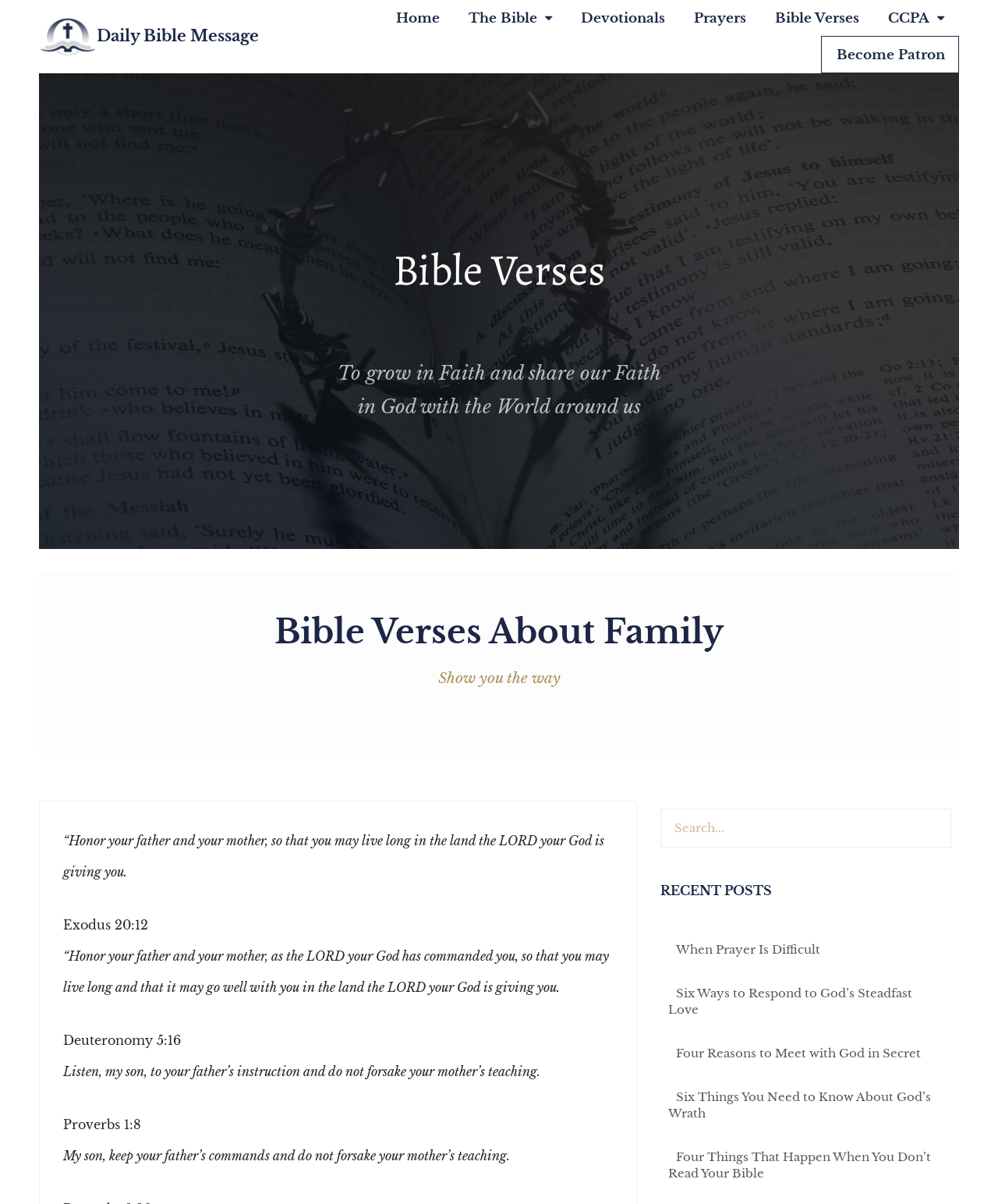Determine the bounding box coordinates of the section I need to click to execute the following instruction: "Read the 'Bible Verses About Family' article". Provide the coordinates as four float numbers between 0 and 1, i.e., [left, top, right, bottom].

[0.047, 0.508, 0.953, 0.541]